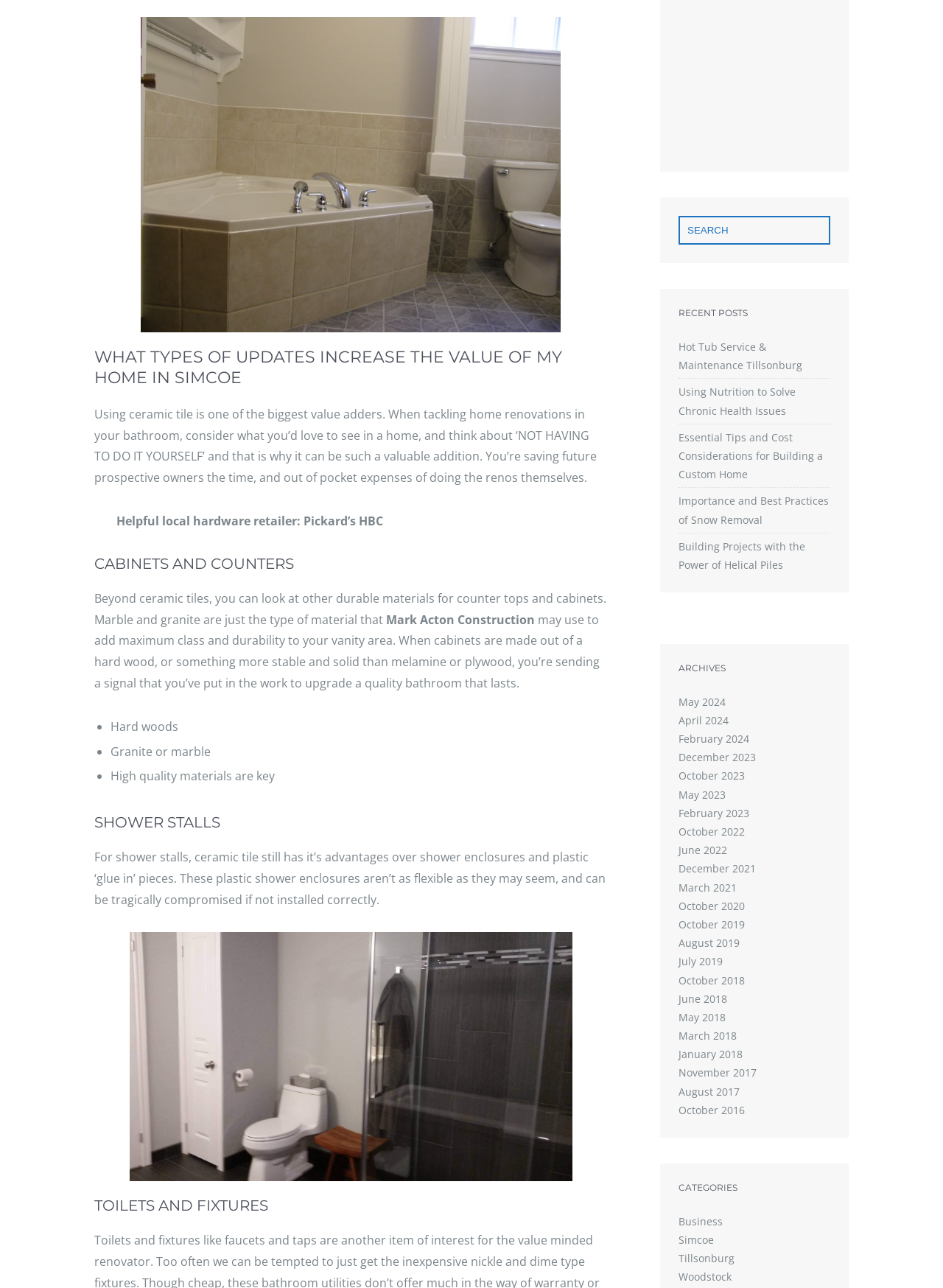Specify the bounding box coordinates of the element's area that should be clicked to execute the given instruction: "Learn about Business category". The coordinates should be four float numbers between 0 and 1, i.e., [left, top, right, bottom].

[0.72, 0.943, 0.766, 0.953]